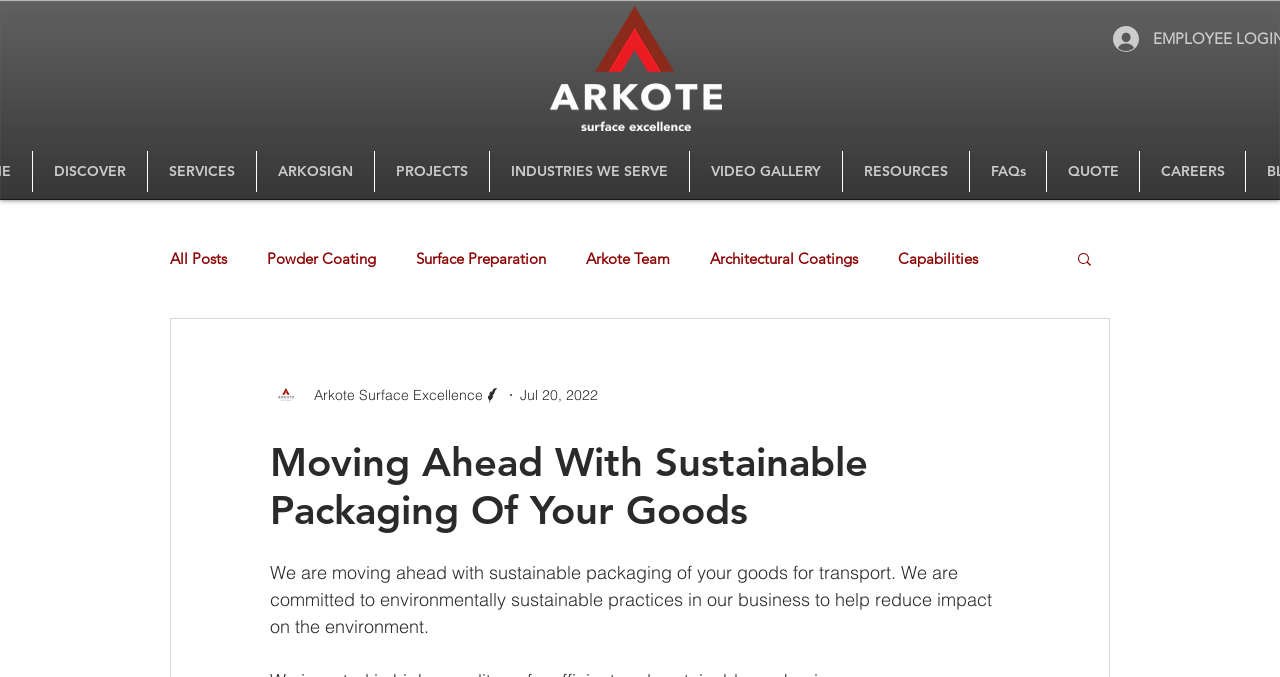How many links are there in the blog navigation?
Respond to the question with a single word or phrase according to the image.

6